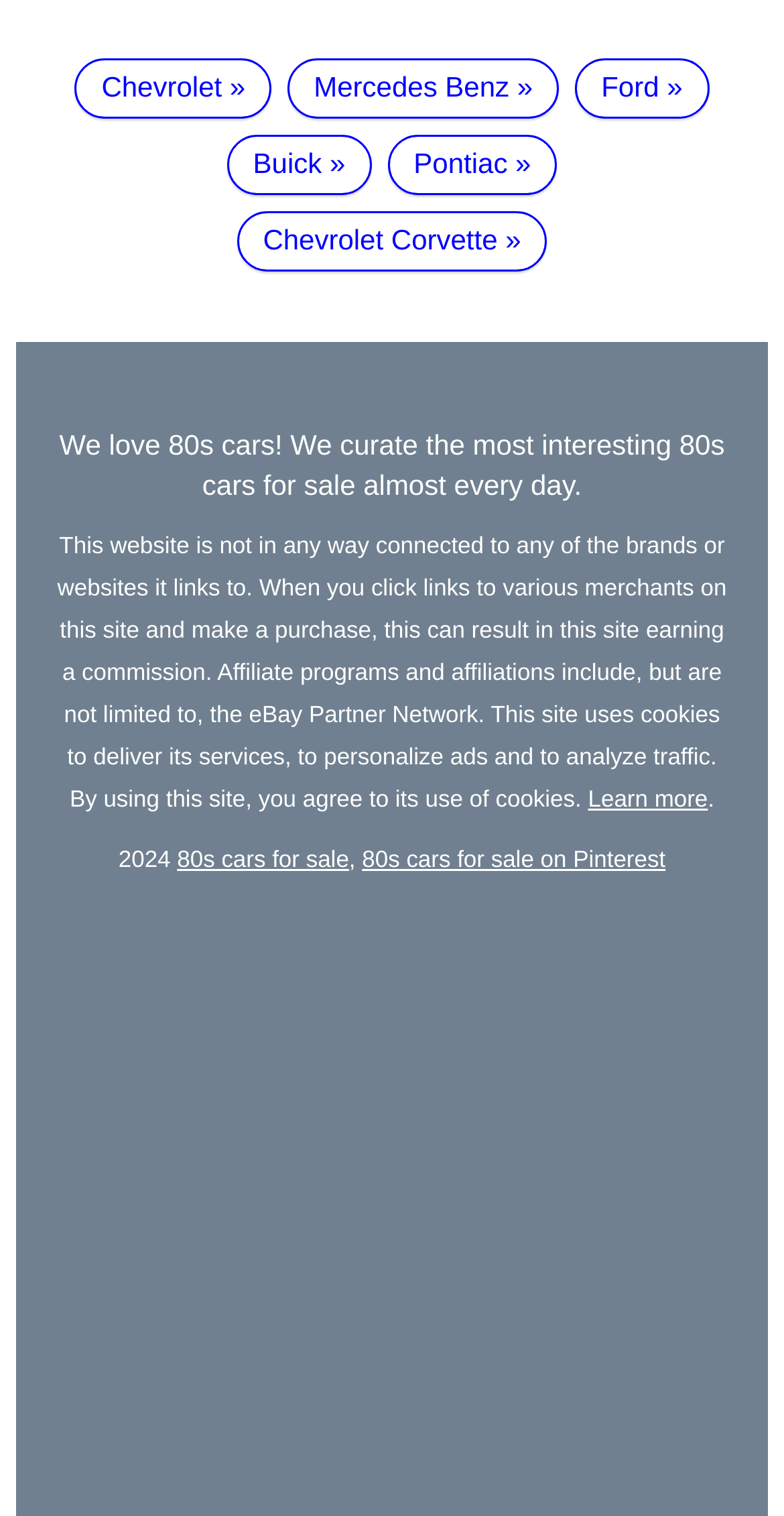Locate the bounding box coordinates of the area to click to fulfill this instruction: "Click on Chevrolet". The bounding box should be presented as four float numbers between 0 and 1, in the order [left, top, right, bottom].

[0.096, 0.039, 0.346, 0.079]